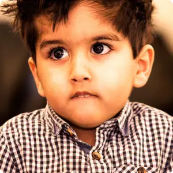What does the image encapsulate?
Based on the image, provide your answer in one word or phrase.

Childhood innocence